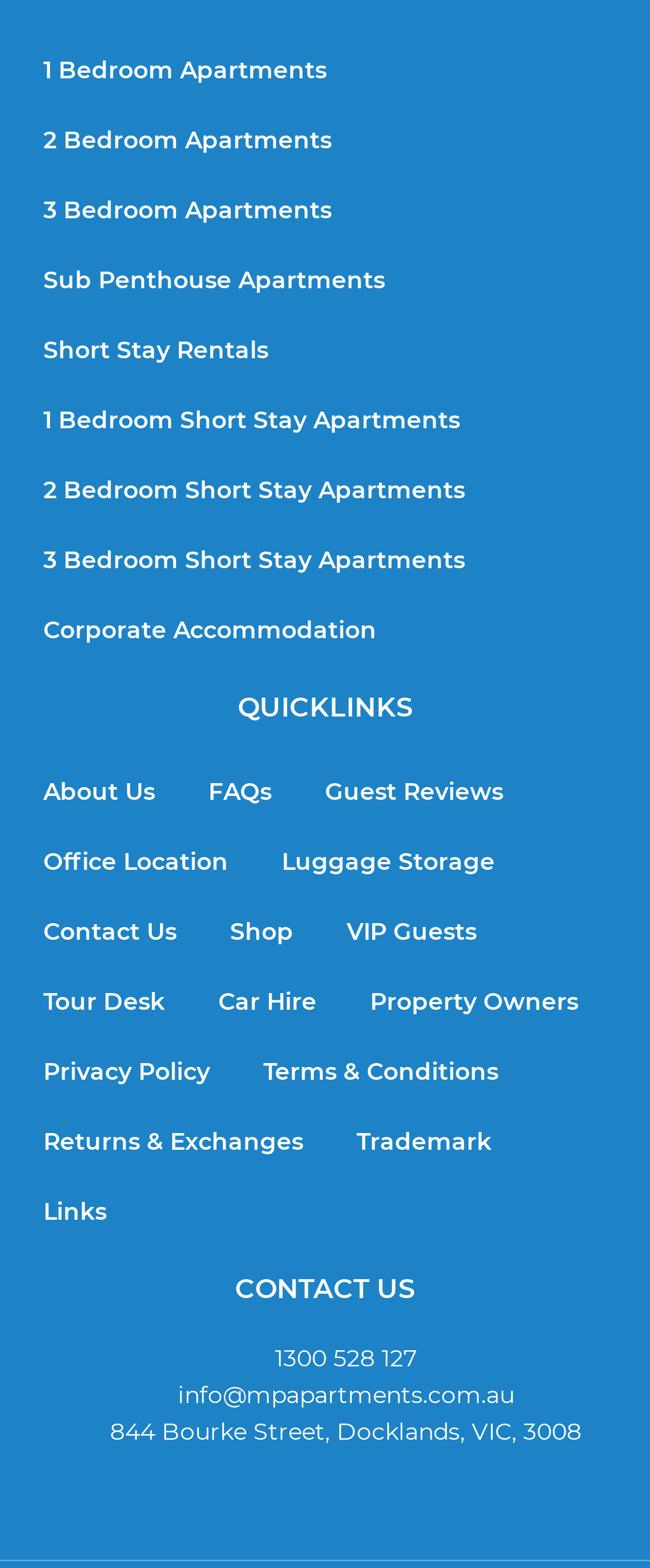How can users contact the office?
Could you give a comprehensive explanation in response to this question?

Users can contact the office by calling the phone number 1300 528 127 or by sending an email to info@mpapartments.com.au, as provided in the 'CONTACT US' section.